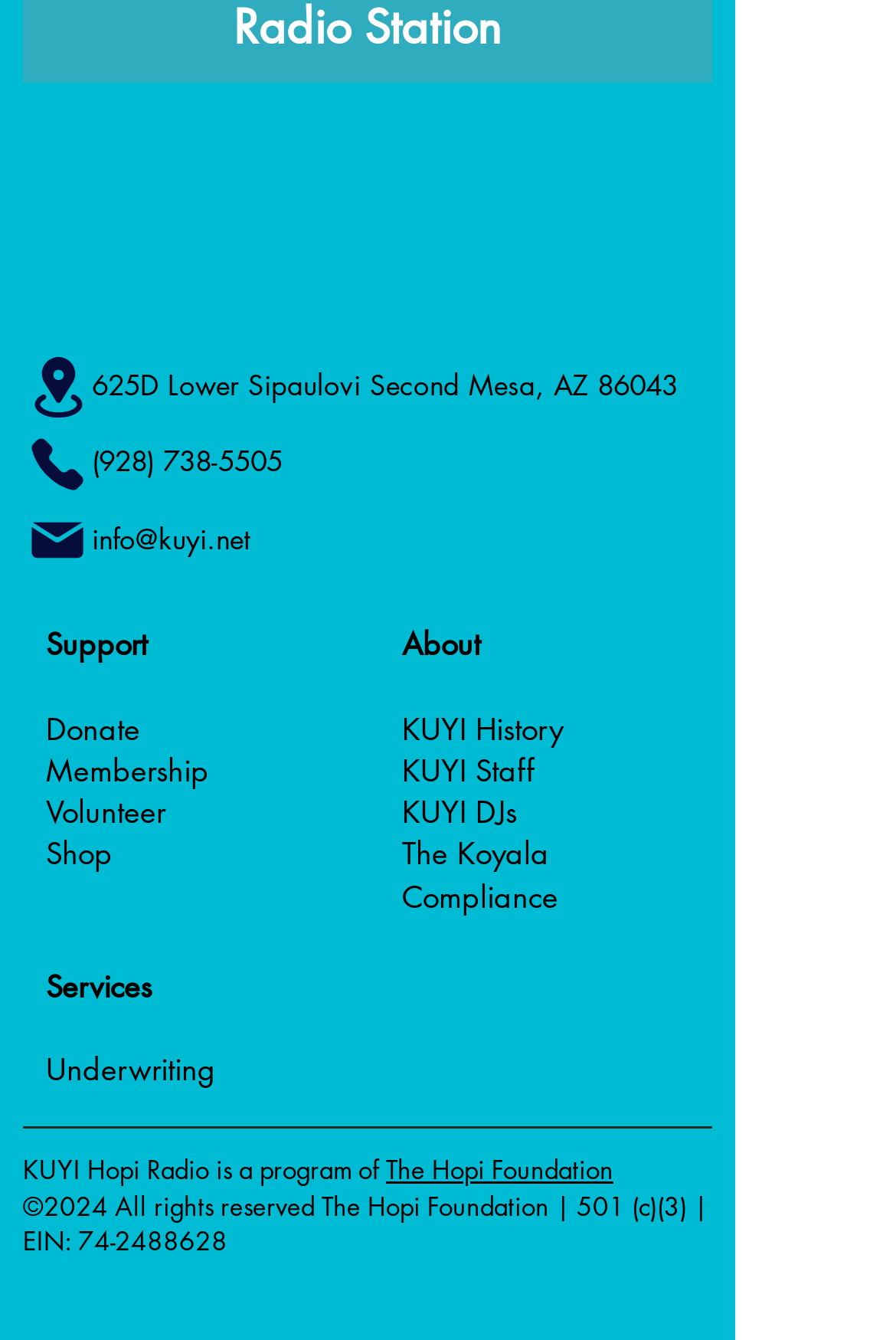Find the bounding box coordinates of the element's region that should be clicked in order to follow the given instruction: "Click the Location button". The coordinates should consist of four float numbers between 0 and 1, i.e., [left, top, right, bottom].

[0.026, 0.253, 0.103, 0.325]